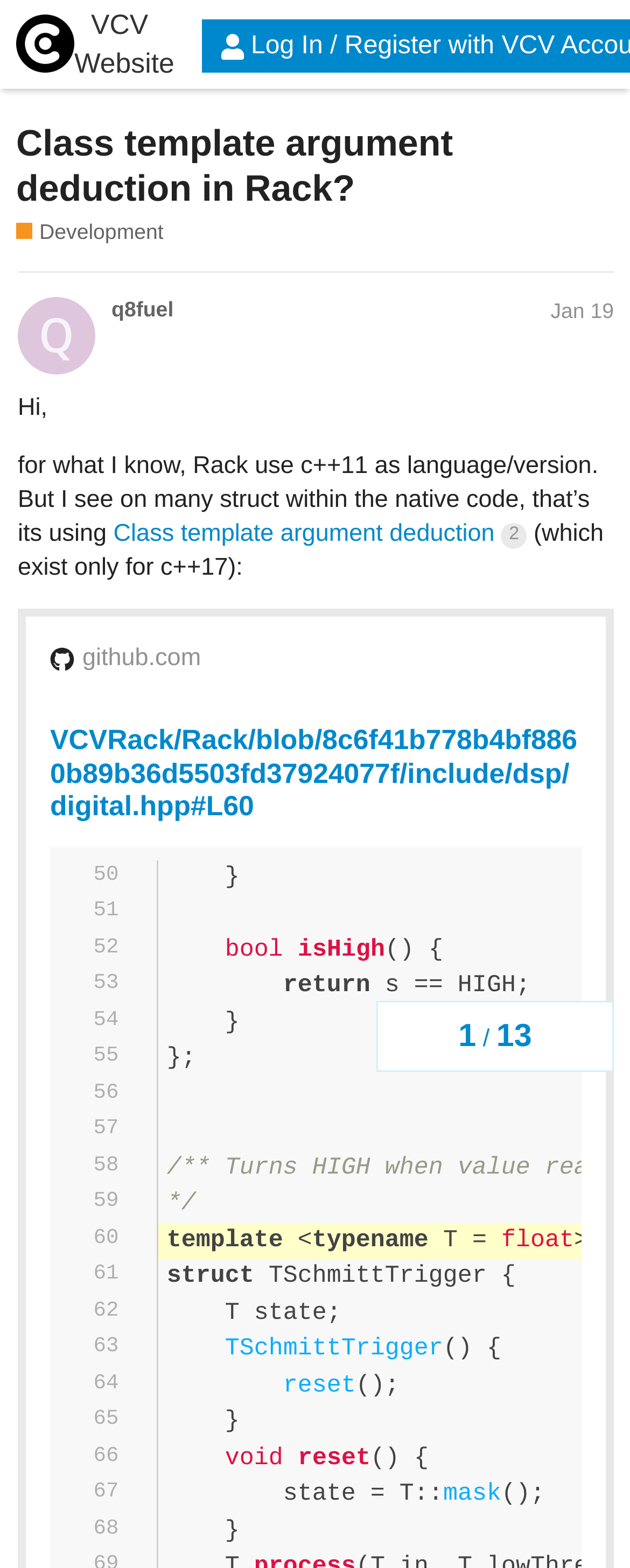Bounding box coordinates must be specified in the format (top-left x, top-left y, bottom-right x, bottom-right y). All values should be floating point numbers between 0 and 1. What are the bounding box coordinates of the UI element described as: alt="VCV Community"

[0.026, 0.01, 0.118, 0.047]